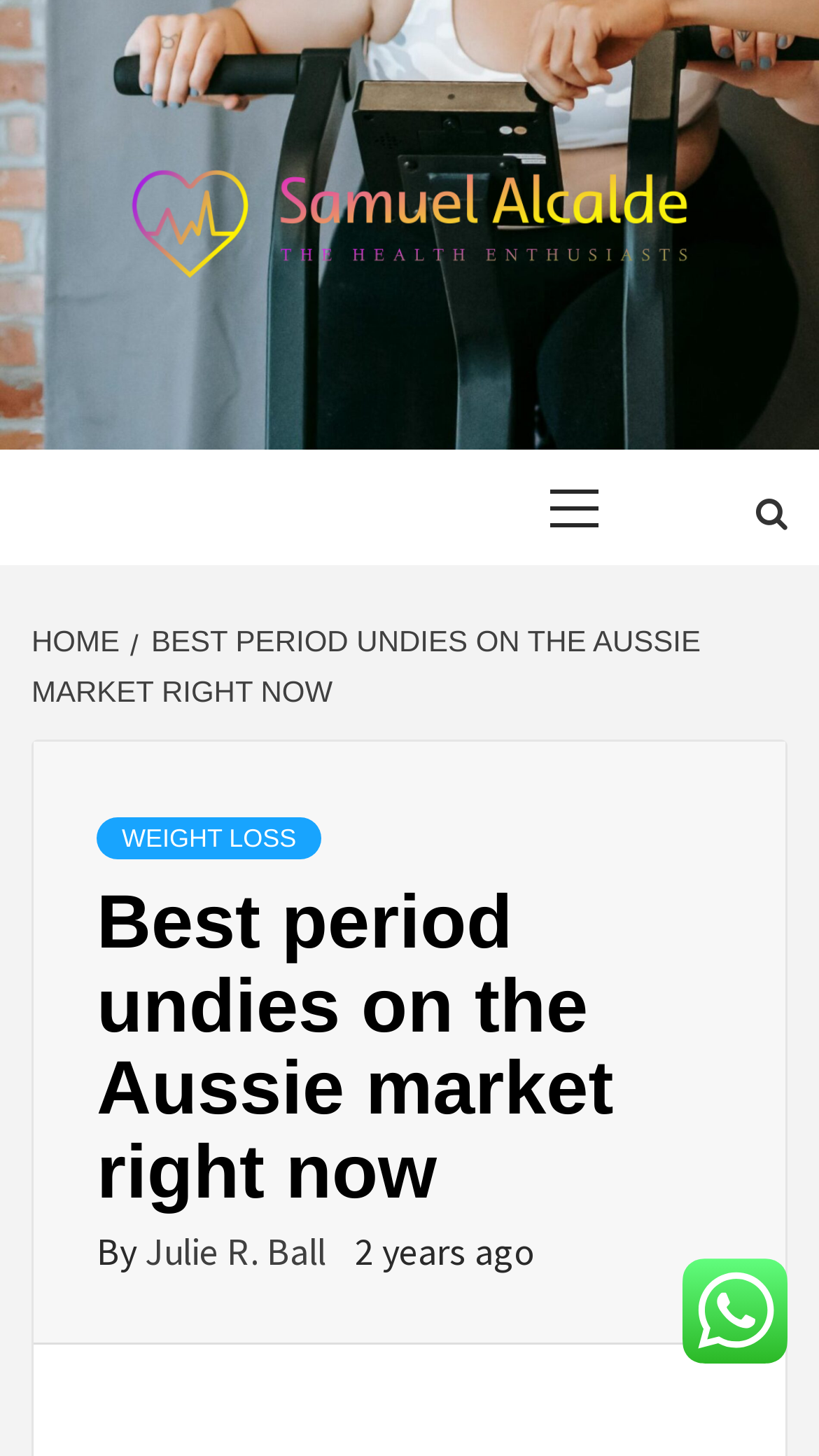Provide an in-depth caption for the contents of the webpage.

The webpage appears to be an article or blog post about the best period underwear on the Australian market. At the top, there is a link to the author's name, Samuel Alcalde, accompanied by a small image of the author. Below this, there is a heading that reads "THE HEALTH ENTHUSIASTS". 

To the right of the heading, there is a primary menu with the label "Primary Menu". Further to the right, there is a search icon represented by the Unicode character "\uf002". 

Below the primary menu, there is a navigation section labeled "Breadcrumbs" that contains links to "HOME" and the current page, "BEST PERIOD UNDIES ON THE AUSSIE MARKET RIGHT NOW". 

The main content of the page is divided into sections. The first section has a heading that reads "Best period undies on the Aussie market right now" and is followed by a link to a related topic, "WEIGHT LOSS". Below this, there is a byline that reads "By Julie R. Ball" and a timestamp that indicates the article was published 2 years ago. 

At the bottom of the page, there is a large image that takes up most of the width of the page.